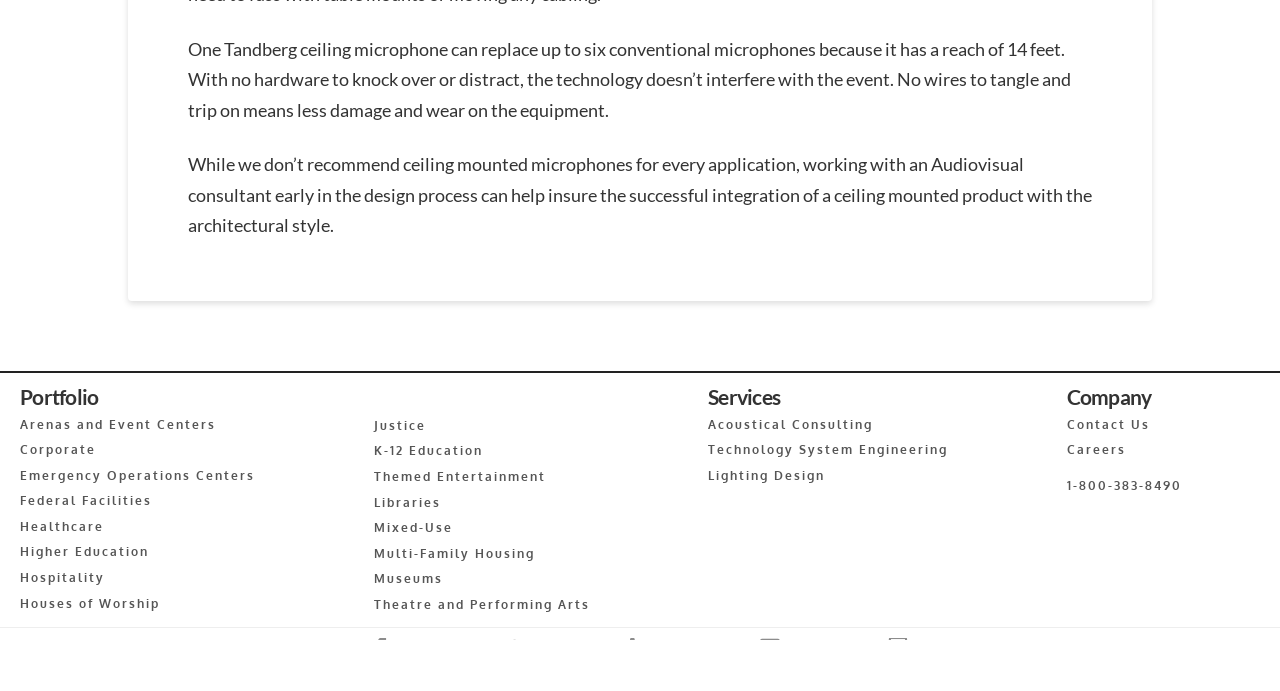Find the bounding box coordinates for the UI element whose description is: "Mixed-Use". The coordinates should be four float numbers between 0 and 1, in the format [left, top, right, bottom].

[0.276, 0.745, 0.538, 0.782]